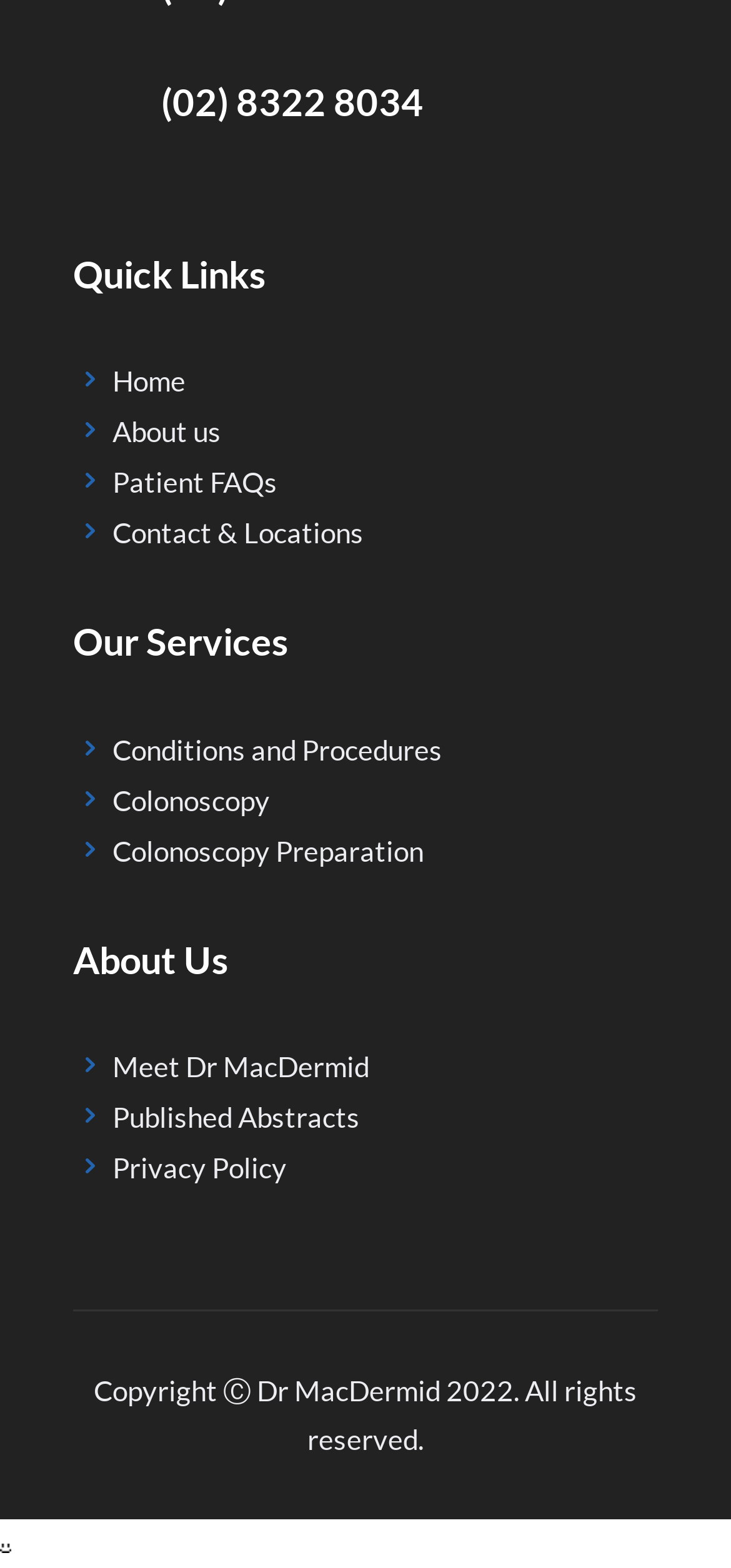Give a one-word or one-phrase response to the question:
What is the first quick link?

Home